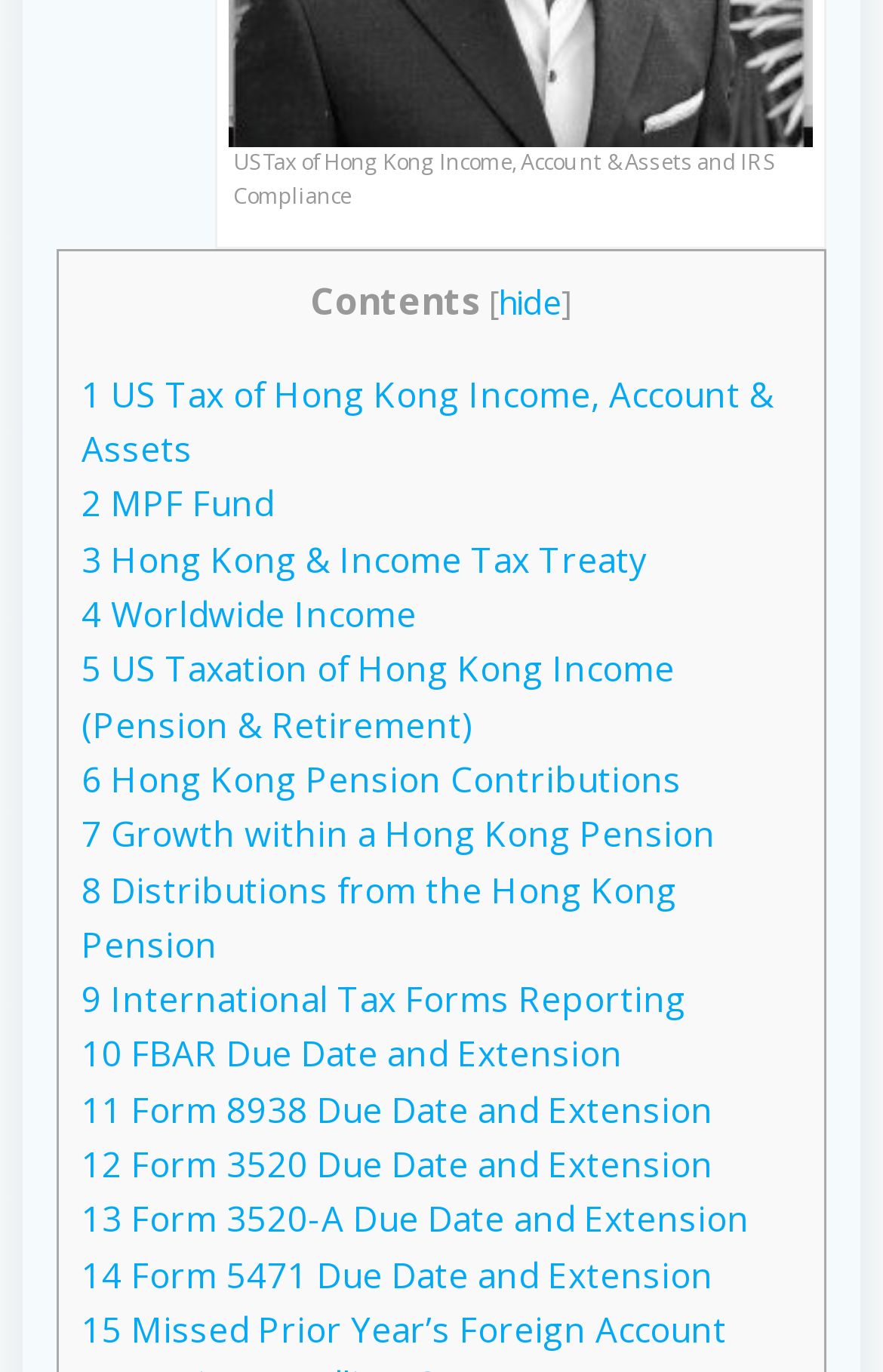What is the first topic listed?
Look at the image and respond with a one-word or short-phrase answer.

1 US Tax of Hong Kong Income, Account & Assets